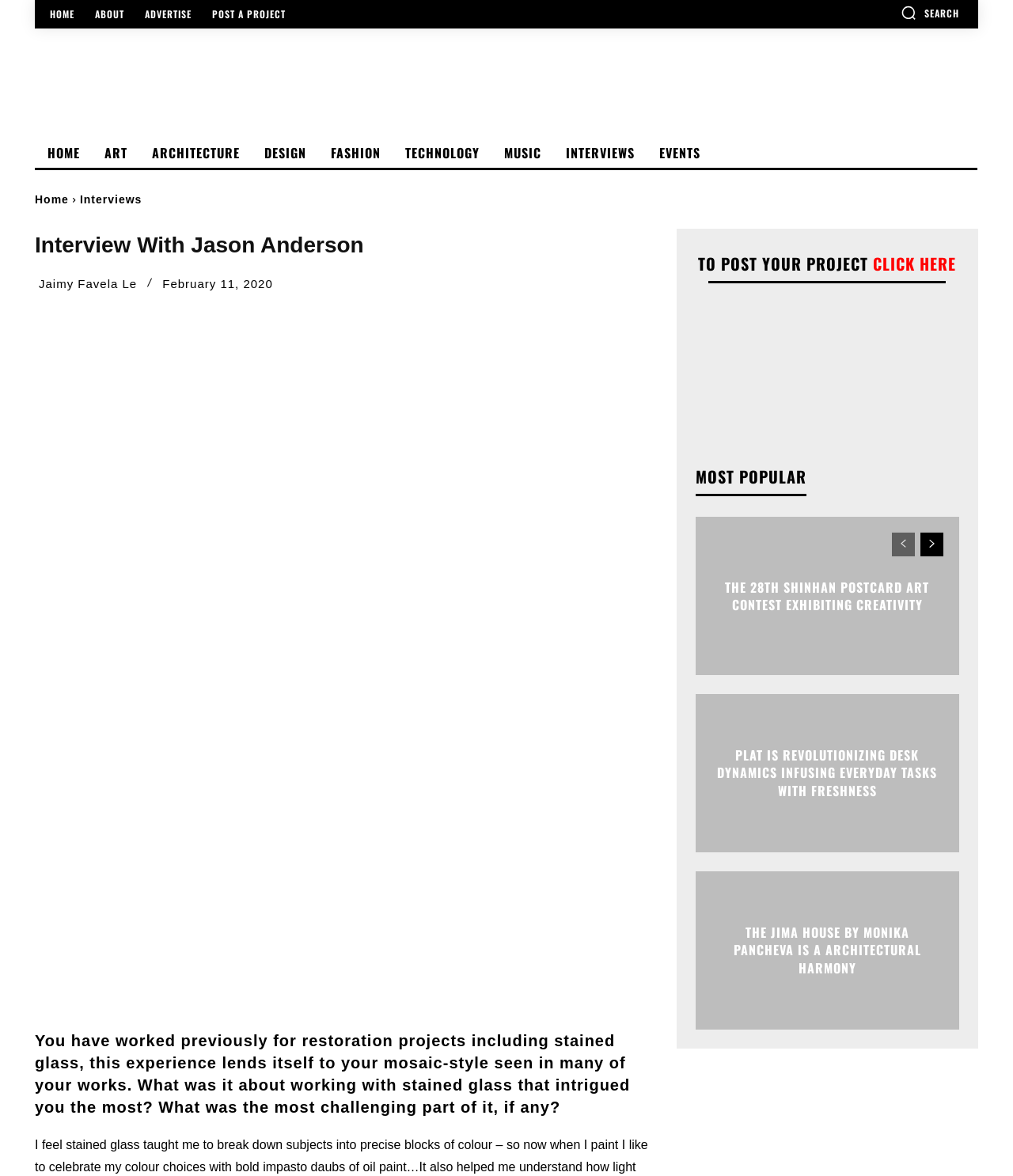Please identify the bounding box coordinates for the region that you need to click to follow this instruction: "Search for something".

[0.889, 0.004, 0.947, 0.017]